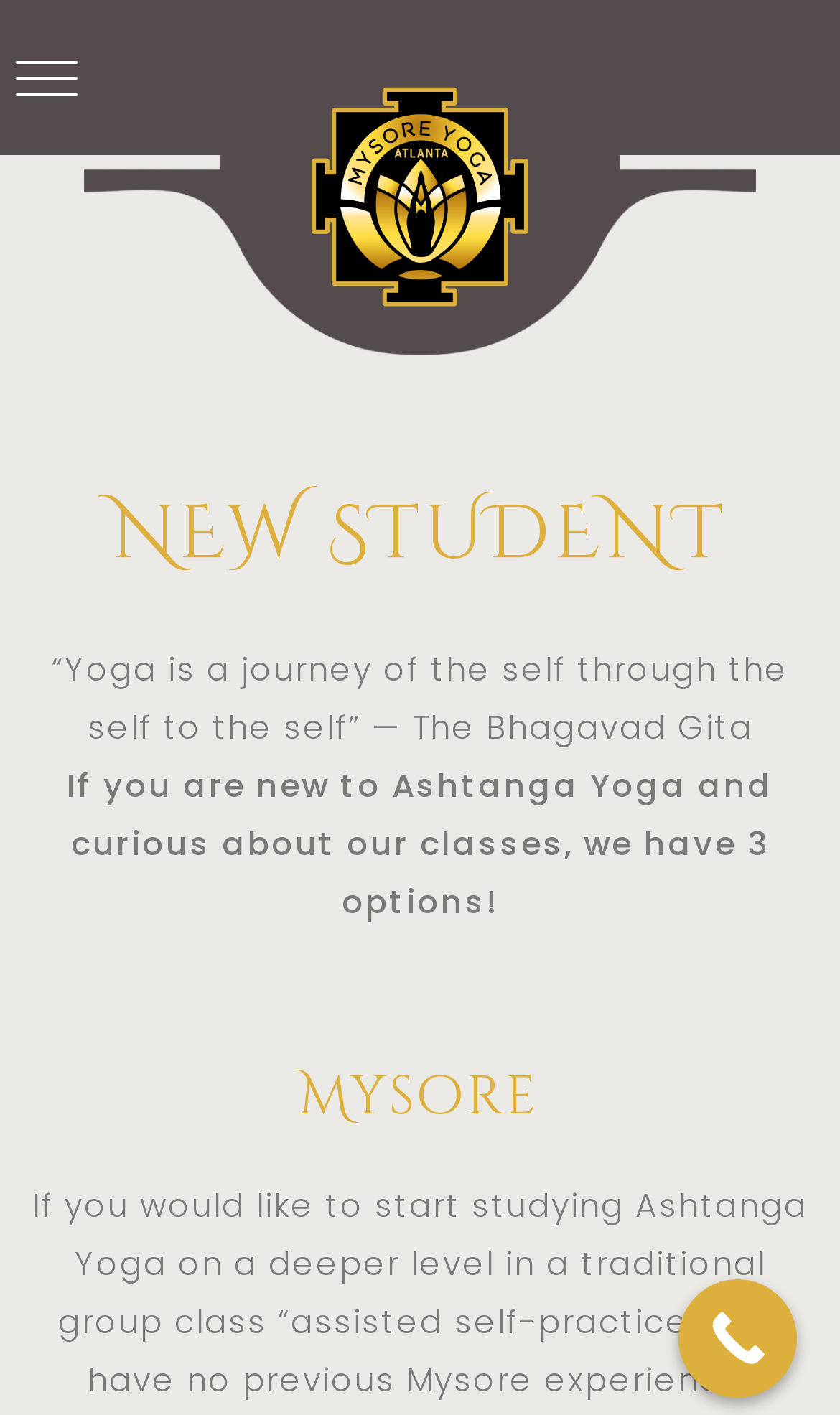Produce a meticulous description of the webpage.

The webpage is about Ashtanga Yoga, specifically for new students. At the top, there is a prominent heading "NEW STUDENT" with a quote from The Bhagavad Gita below it, which reads "“Yoga is a journey of the self through the self to the self”". 

Below the quote, there is a paragraph of text that explains the options for new students, stating "If you are new to Ashtanga Yoga and curious about our classes, we have 3 options!". 

Further down, there is another heading "Mysore" which seems to be a separate section. 

On the top-left corner, there are three links, arranged horizontally, with no descriptive text. 

At the bottom-right corner, there is a "Call Now Button" link.